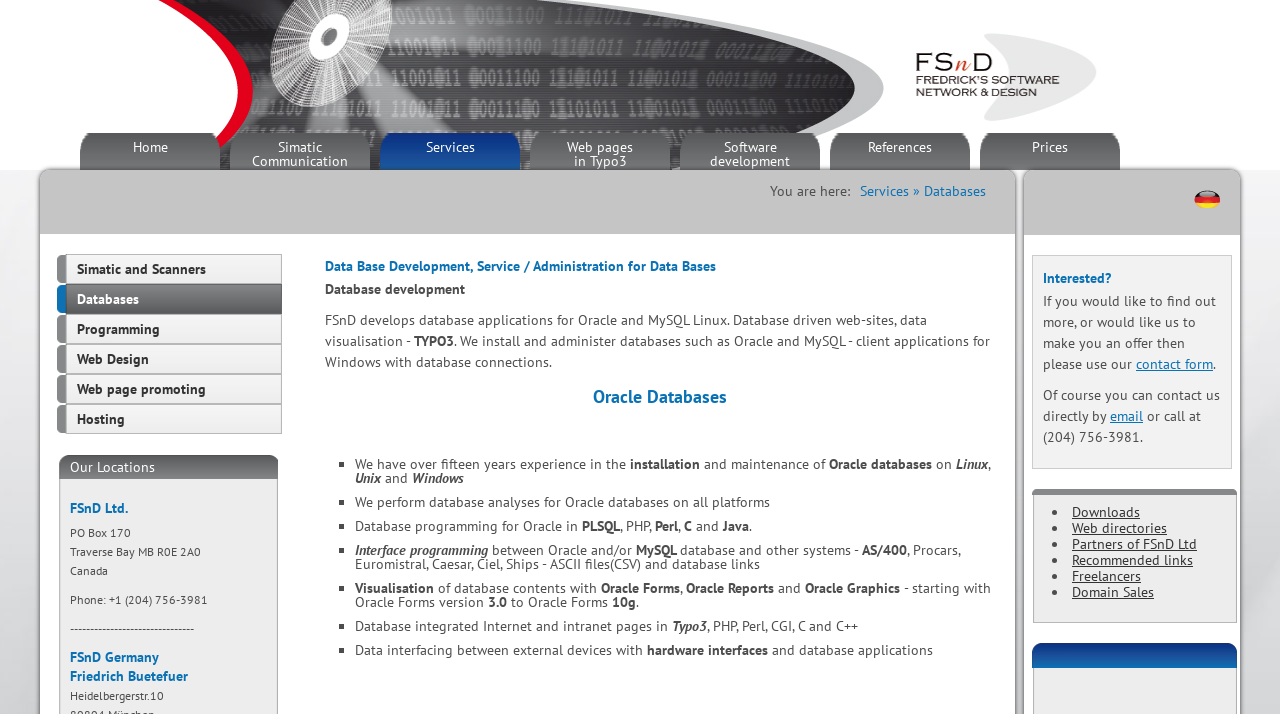Given the element description: "Web directories", predict the bounding box coordinates of this UI element. The coordinates must be four float numbers between 0 and 1, given as [left, top, right, bottom].

[0.838, 0.727, 0.912, 0.752]